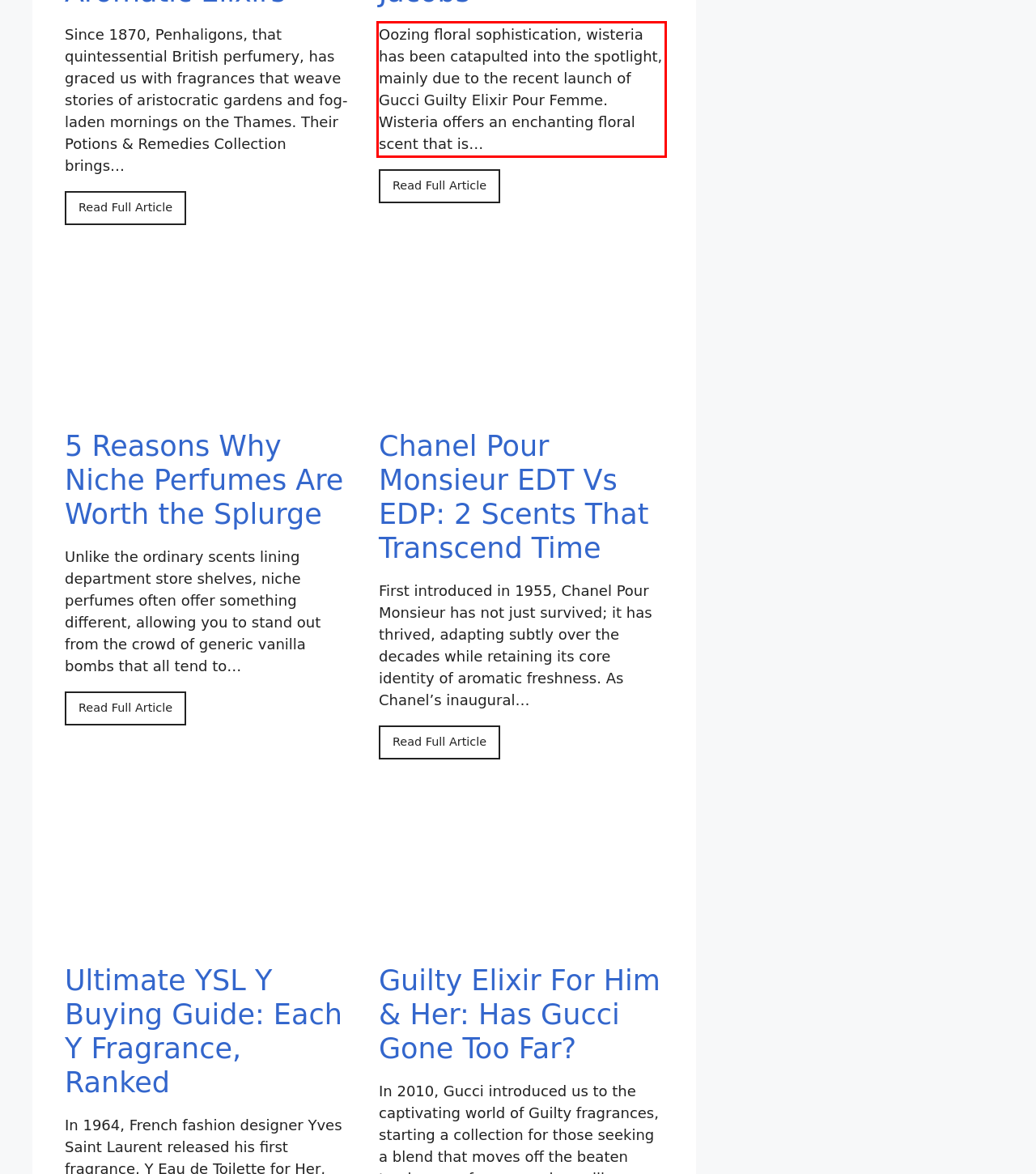Locate the red bounding box in the provided webpage screenshot and use OCR to determine the text content inside it.

Oozing floral sophistication, wisteria has been catapulted into the spotlight, mainly due to the recent launch of Gucci Guilty Elixir Pour Femme. Wisteria offers an enchanting floral scent that is…